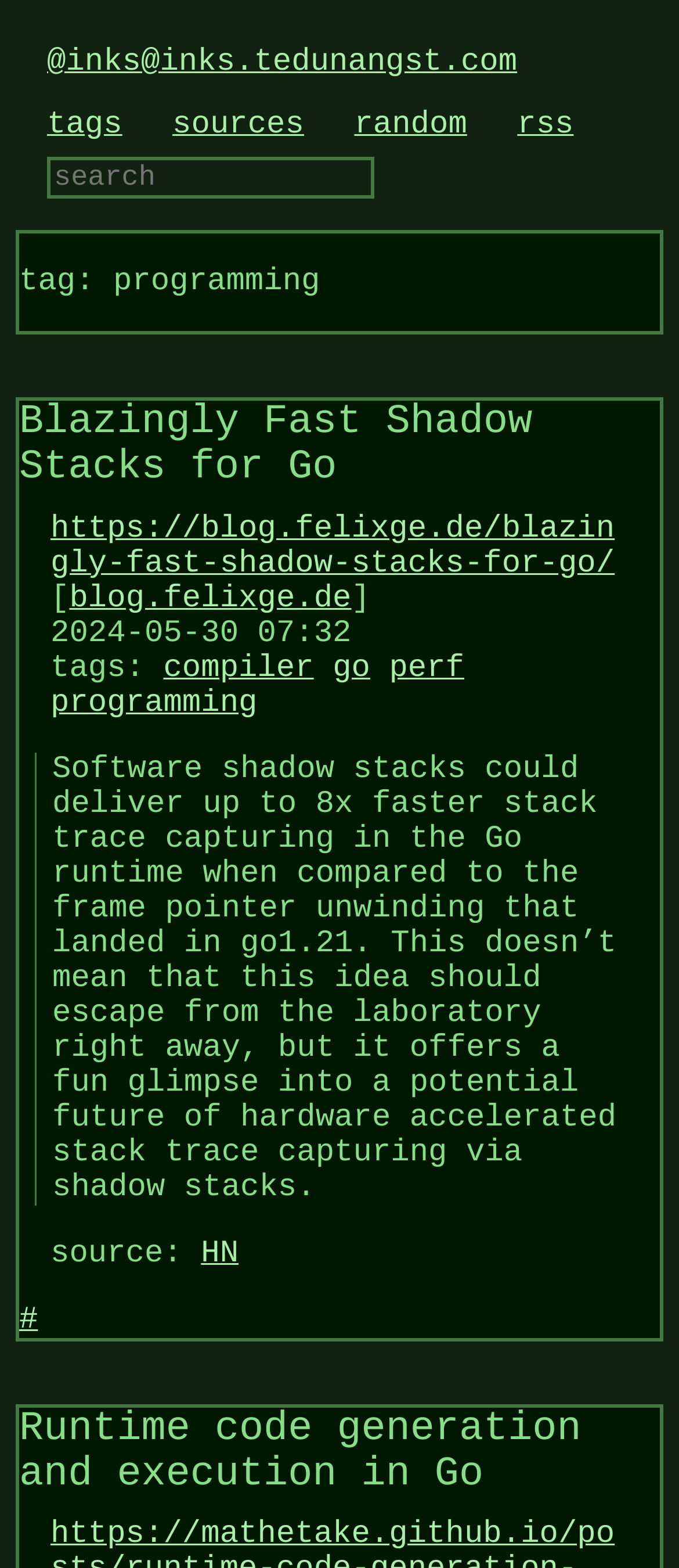What is the purpose of the textbox?
Please provide a detailed and comprehensive answer to the question.

I determined the purpose of the textbox by looking at the text 'search' which is associated with the textbox. This suggests that the textbox is used for searching the website.